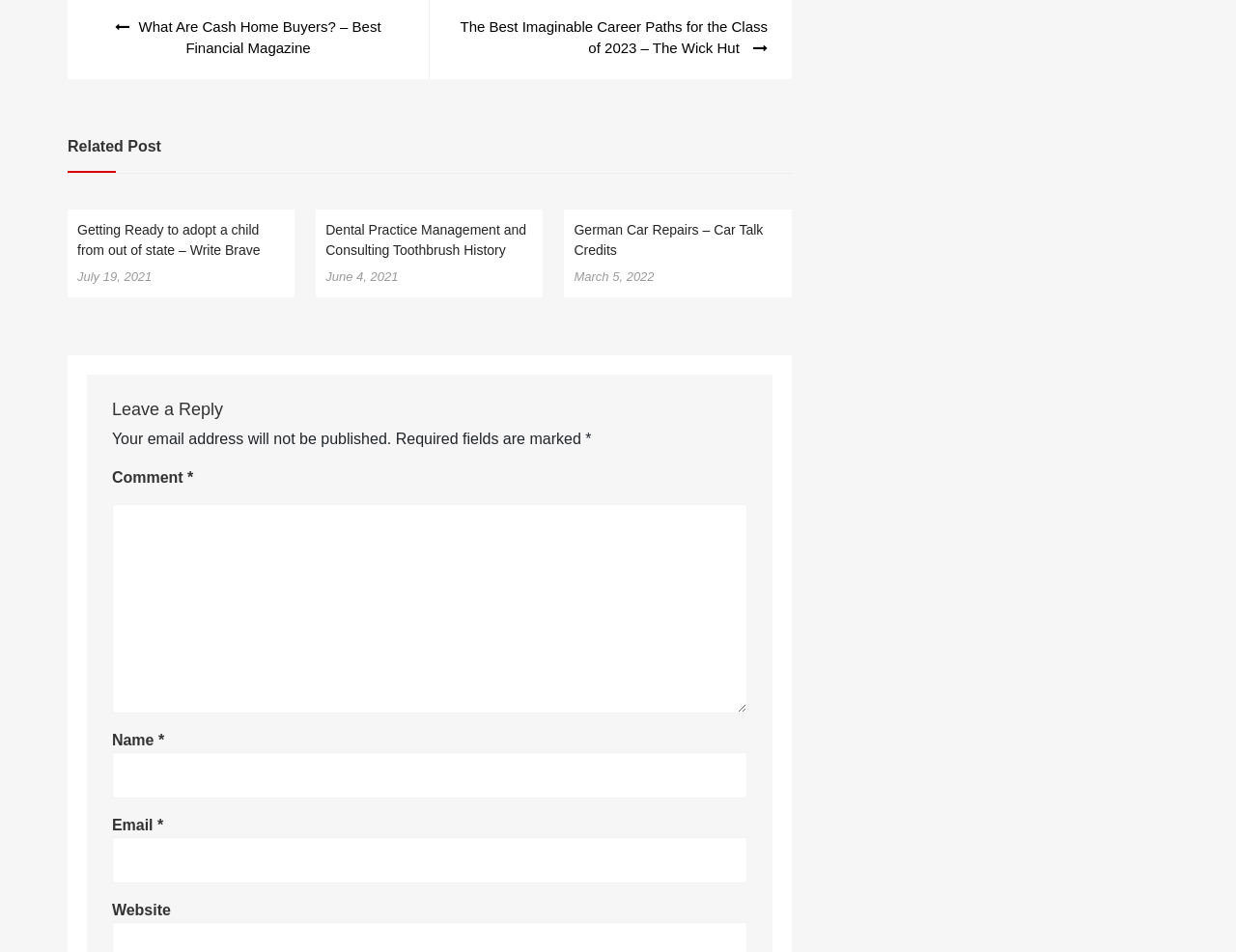Find the bounding box coordinates of the element to click in order to complete this instruction: "Click on the link to learn about dental practice management and consulting". The bounding box coordinates must be four float numbers between 0 and 1, denoted as [left, top, right, bottom].

[0.263, 0.233, 0.426, 0.271]